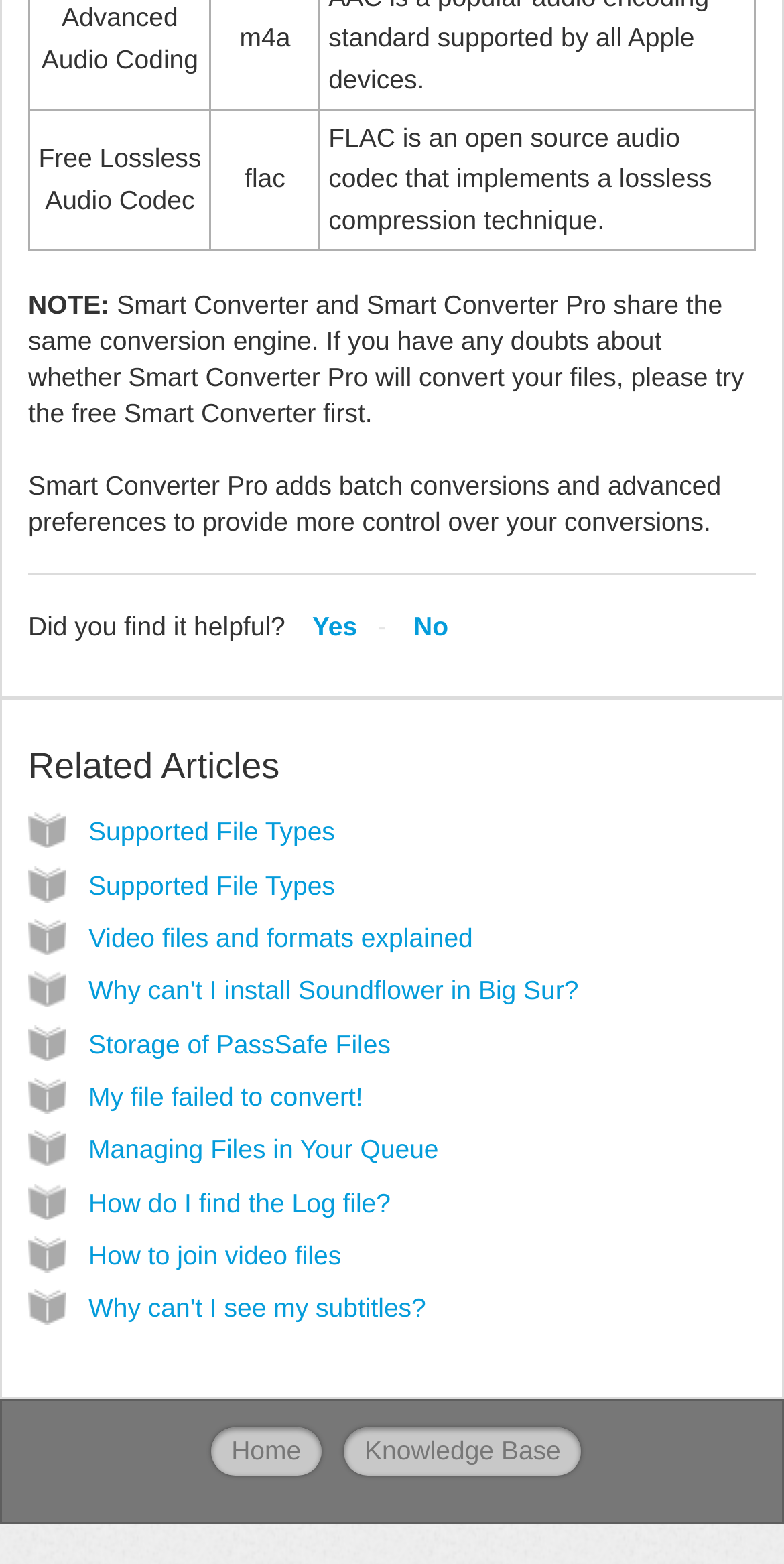Identify the bounding box coordinates of the specific part of the webpage to click to complete this instruction: "Click on 'Home'".

[0.269, 0.912, 0.41, 0.943]